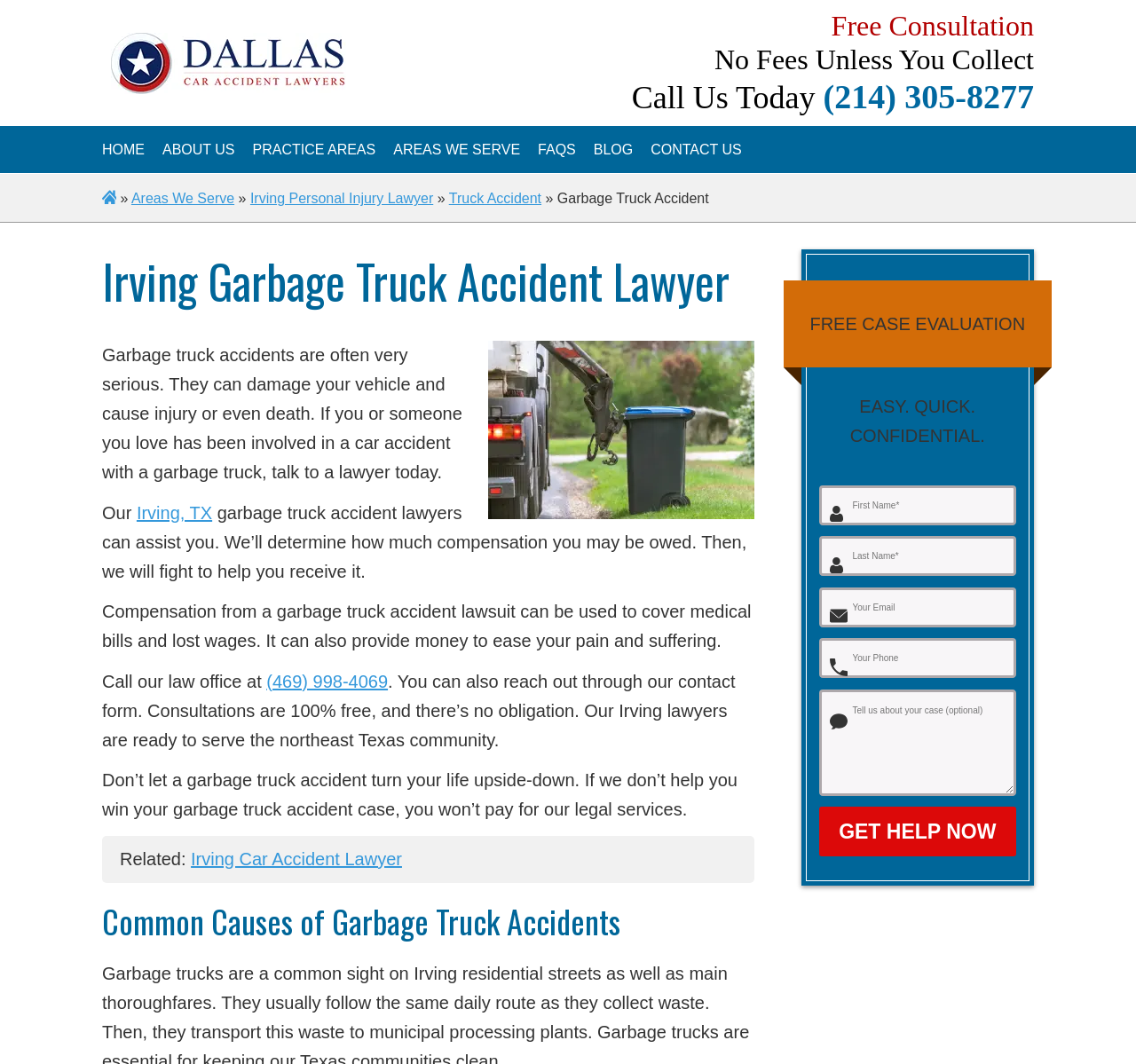Create an in-depth description of the webpage, covering main sections.

This webpage is about Irving Garbage Truck Accident Lawyers, a law firm that specializes in truck accidents and car accidents in Dallas. At the top left corner, there is a logo of the law firm, Dallas Car Accident Lawyers. Below the logo, there are several links to different sections of the website, including "HOME", "ABOUT US", "PRACTICE AREAS", "AREAS WE SERVE", "FAQS", "BLOG", and "CONTACT US".

On the right side of the top section, there is a call-to-action area with a "Free Consultation" and "No Fees Unless You Collect" notice, along with a phone number and a "Call Us Today" button. 

Below the top section, there is a large heading that reads "Irving Garbage Truck Accident Lawyer". Underneath the heading, there is a paragraph of text that explains the seriousness of garbage truck accidents and the importance of seeking legal assistance. The text also mentions that the law firm's lawyers can help determine the amount of compensation owed and fight to receive it.

To the right of the text, there is an image related to garbage truck accidents. Below the image, there is a section that explains how compensation from a garbage truck accident lawsuit can be used to cover medical bills, lost wages, and pain and suffering.

Further down the page, there is a contact form where visitors can fill out their information to receive a free consultation. The form is accompanied by a "Get Help Now" button. There is also a phone number and an invitation to reach out through the contact form.

On the right side of the page, there is another section with a heading "Common Causes of Garbage Truck Accidents". Below the heading, there is a link to a related page, "Irving Car Accident Lawyer".

At the bottom of the page, there is another contact form with a "FREE CASE EVALUATION" notice and a "Get Help Now" button.